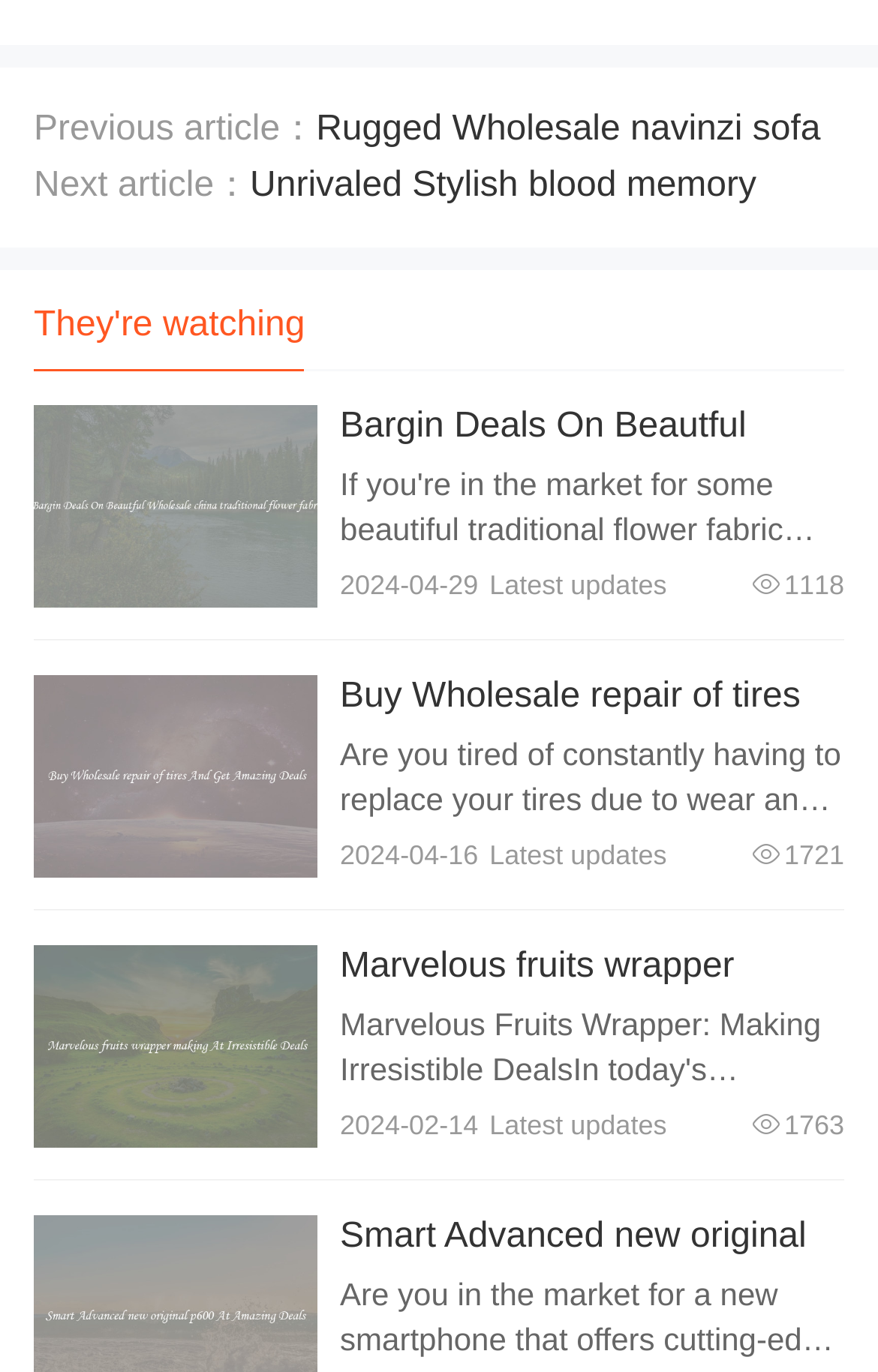Analyze the image and answer the question with as much detail as possible: 
What is the topic of the article with the image above the 'View details' link?

I found the article with the image above the 'View details' link by looking at the link text 'Rugged Wholesale navinzi sofa leather For Clothing And Accessories' and determined that the topic of the article is navinzi sofa leather.